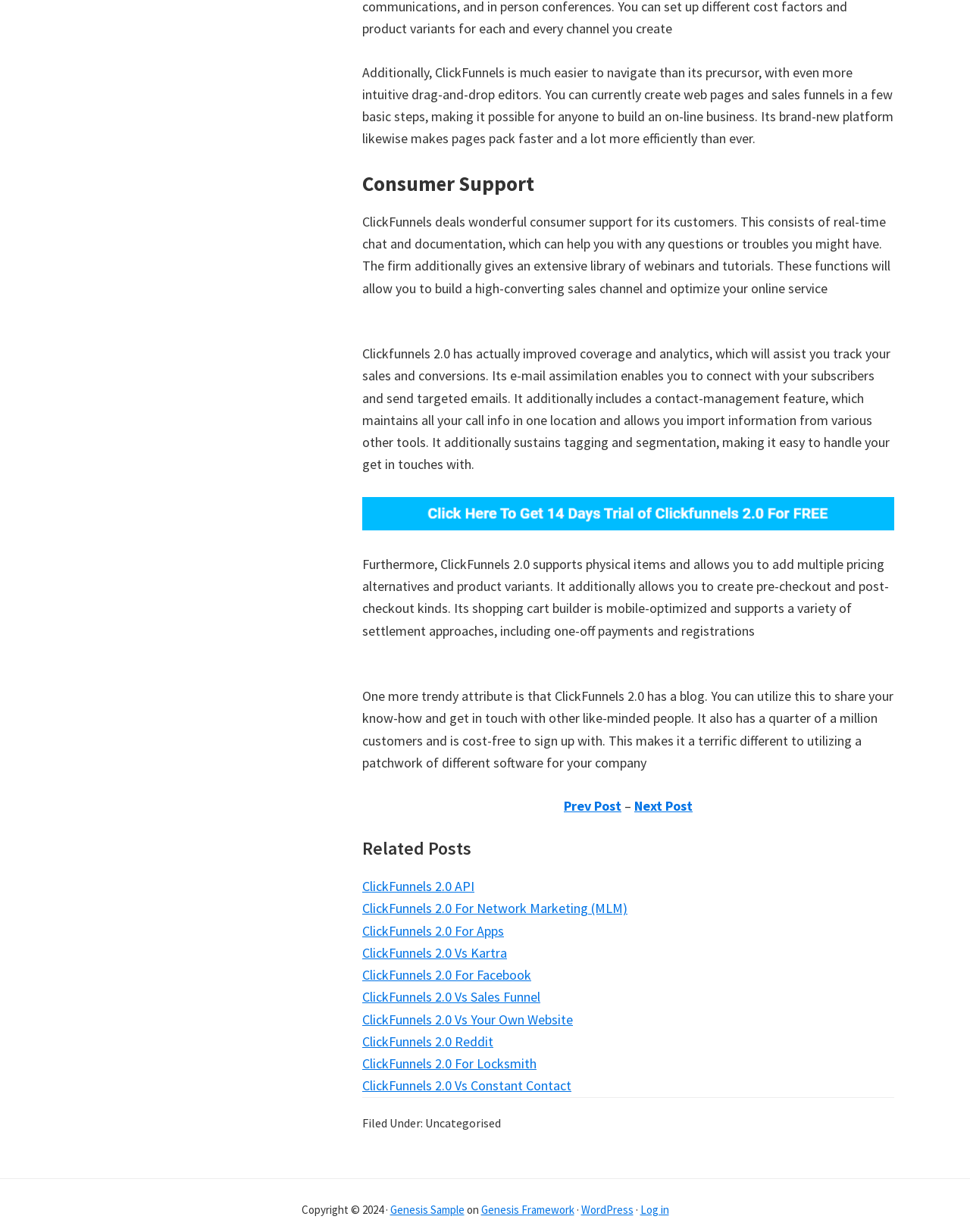What is the name of the framework mentioned in the footer section?
Refer to the image and provide a one-word or short phrase answer.

Genesis Framework